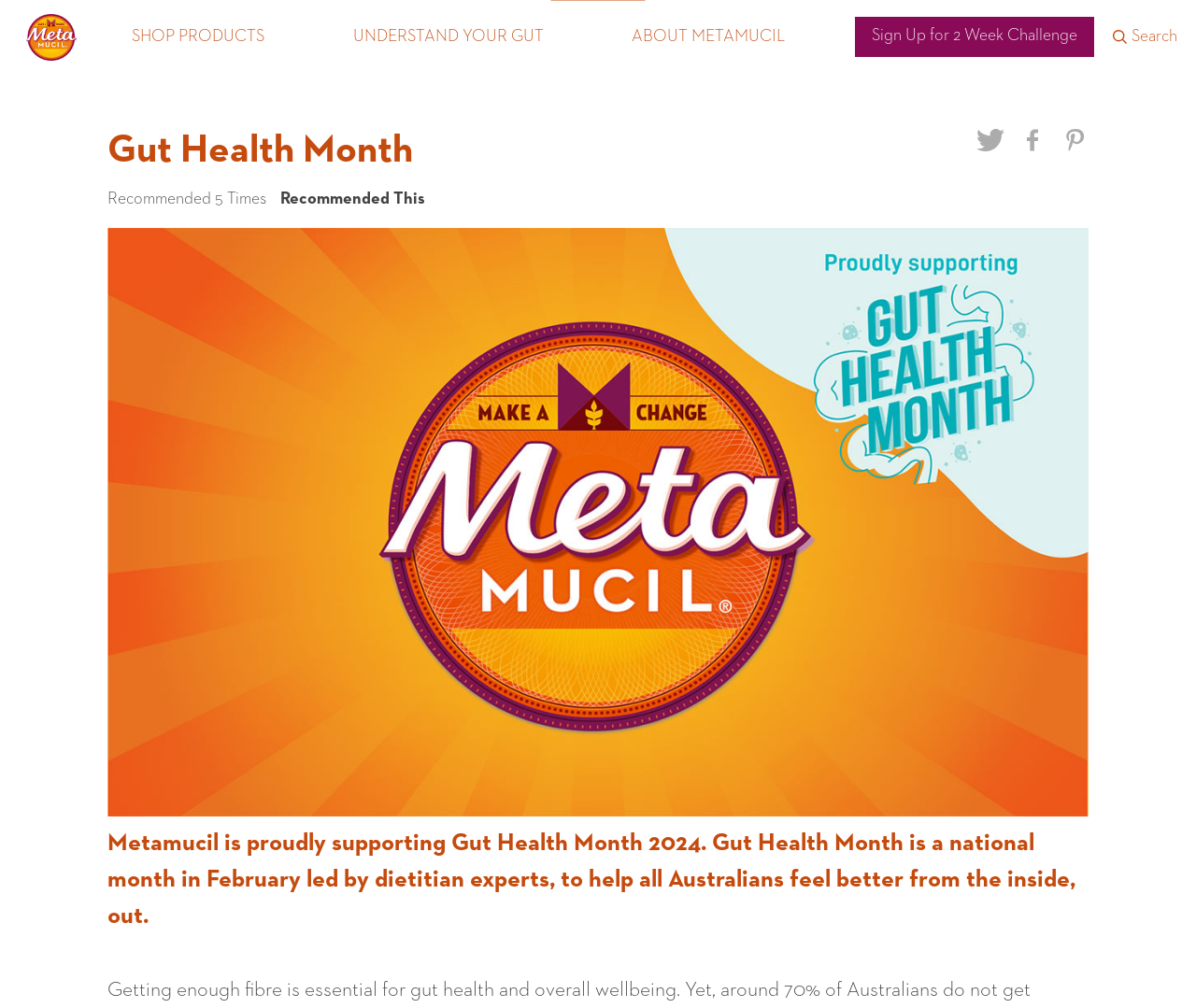How many navigation links are there?
Answer the question with detailed information derived from the image.

I counted the number of navigation links by looking at the links with the descriptions 'SHOP PRODUCTS', 'UNDERSTAND YOUR GUT', and 'ABOUT METAMUCIL'. There are three of them, located next to each other.